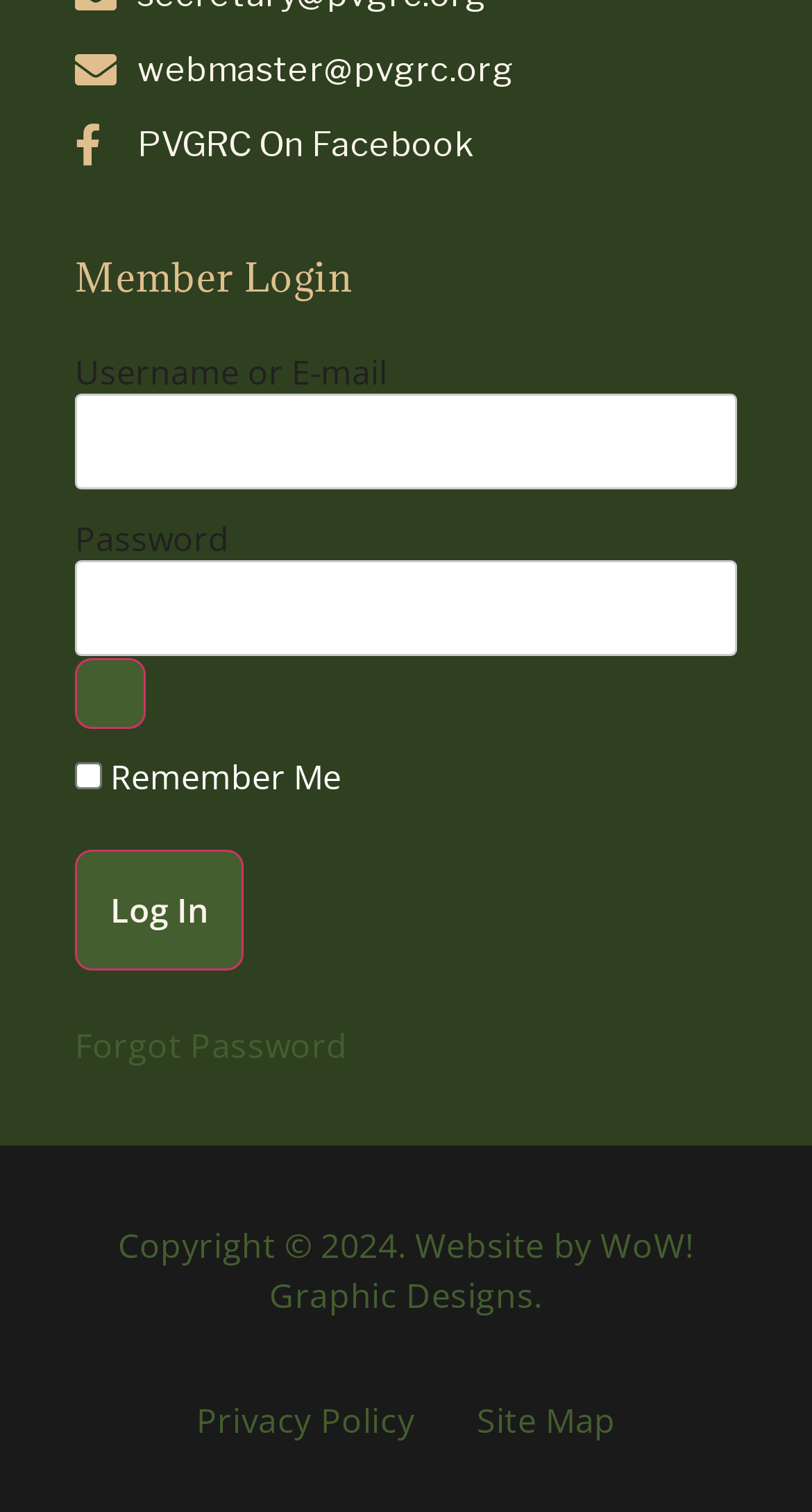Given the element description POLKADOT CHOCOLATE BARS, specify the bounding box coordinates of the corresponding UI element in the format (top-left x, top-left y, bottom-right x, bottom-right y). All values must be between 0 and 1.

None